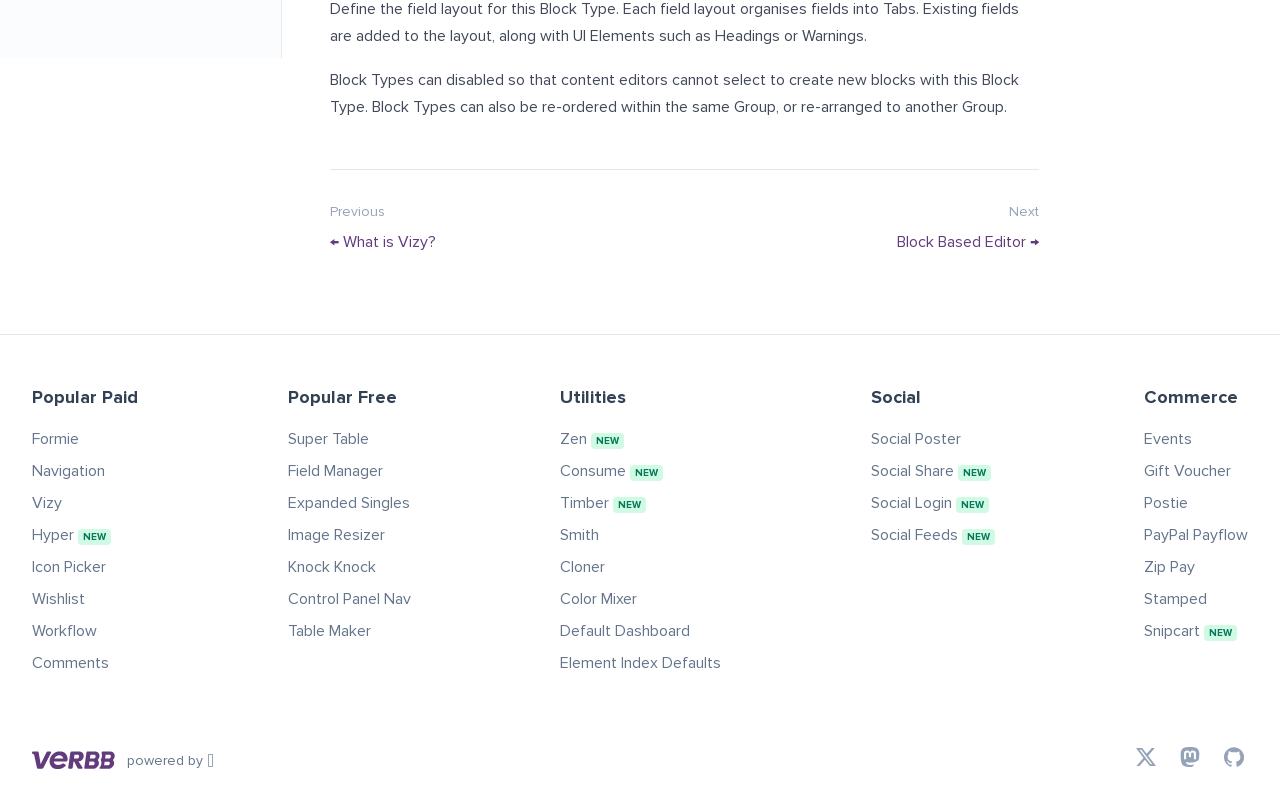Can you find the bounding box coordinates for the element to click on to achieve the instruction: "Click on the 'GitHub' link"?

[0.956, 0.946, 0.972, 0.98]